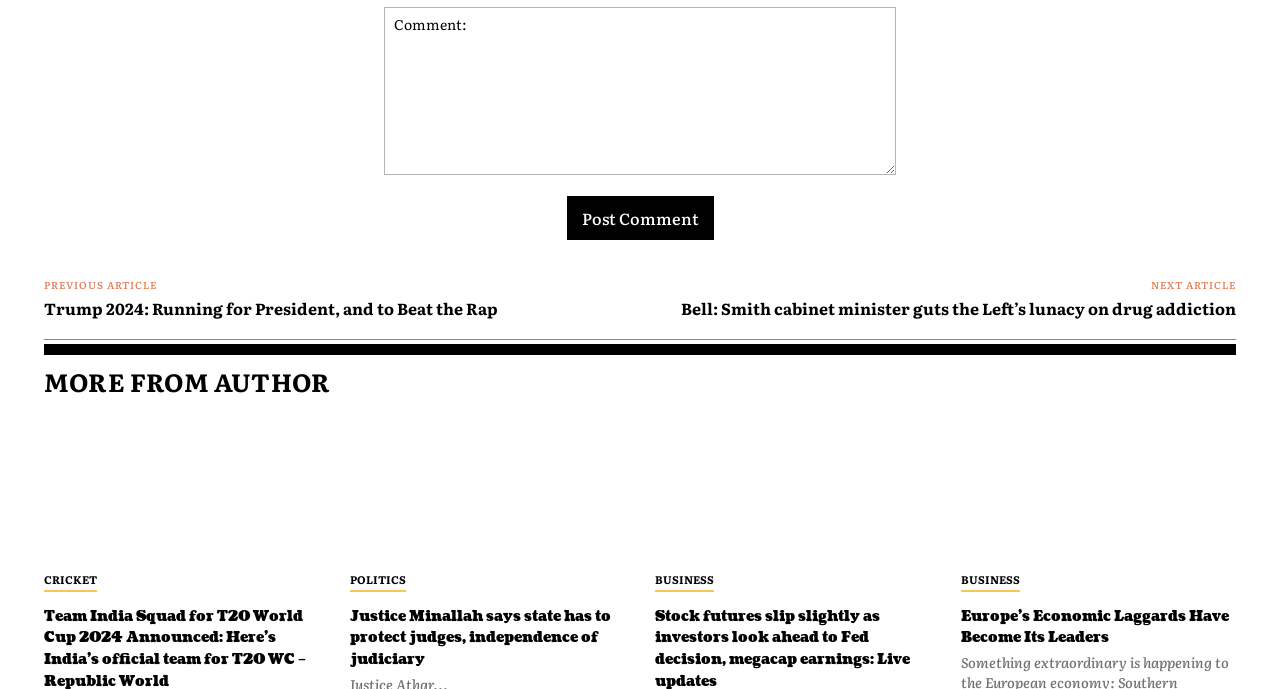Please identify the bounding box coordinates of the element on the webpage that should be clicked to follow this instruction: "go to the next article". The bounding box coordinates should be given as four float numbers between 0 and 1, formatted as [left, top, right, bottom].

[0.899, 0.402, 0.966, 0.423]